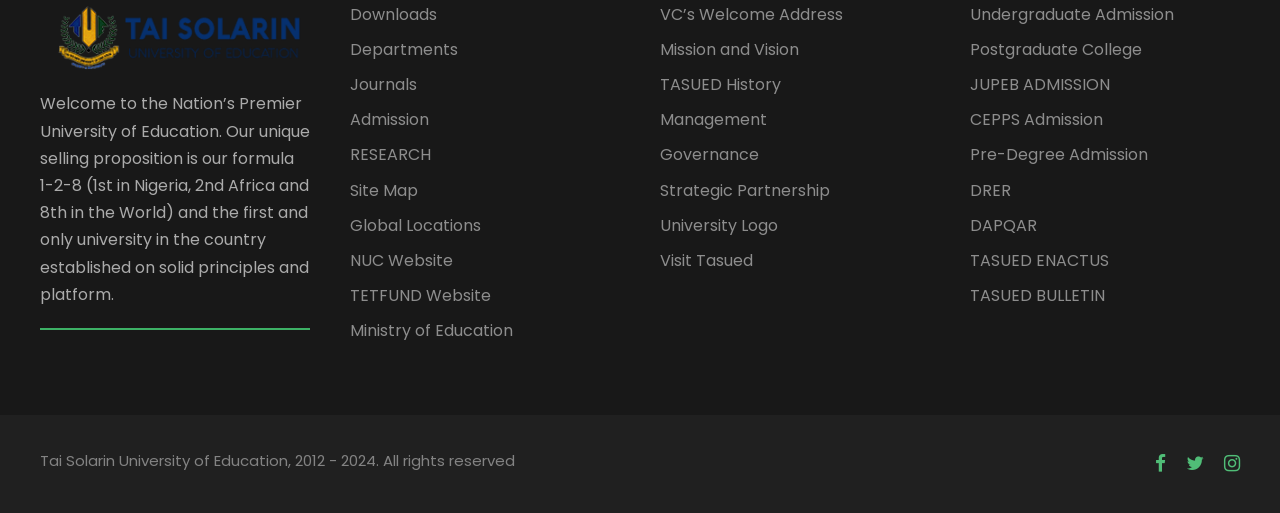Identify the bounding box coordinates for the element you need to click to achieve the following task: "Visit the 'TASUED History' page". The coordinates must be four float values ranging from 0 to 1, formatted as [left, top, right, bottom].

[0.516, 0.142, 0.61, 0.187]